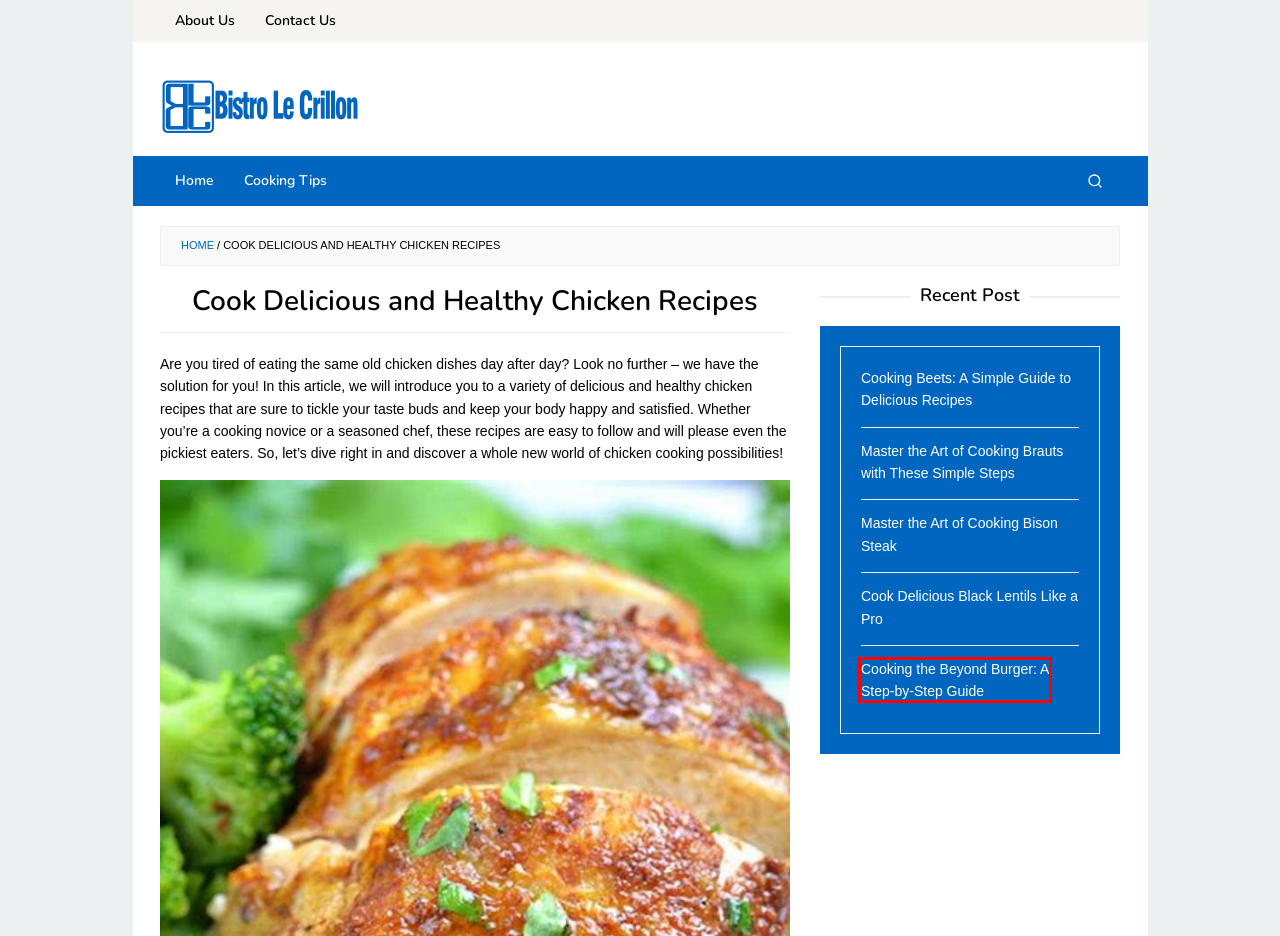You are presented with a screenshot of a webpage containing a red bounding box around a particular UI element. Select the best webpage description that matches the new webpage after clicking the element within the bounding box. Here are the candidates:
A. Contact Us | Bistro Le Crillon
B. Category: Cooking Tips | Bistro Le Crillon
C. Cooking Beets: A Simple Guide to Delicious Recipes | Bistro Le Crillon
D. Master the Art of Cooking Bison Steak | Bistro Le Crillon
E. Cook Delicious Black Lentils Like a Pro | Bistro Le Crillon
F. Master the Art of Cooking Brauts with These Simple Steps | Bistro Le Crillon
G. Cooking the Beyond Burger: A Step-by-Step Guide | Bistro Le Crillon
H. About Us | Bistro Le Crillon

G